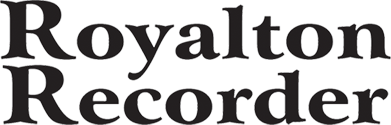In what year did the Royalton Recorder start serving the community?
Using the visual information, answer the question in a single word or phrase.

1941